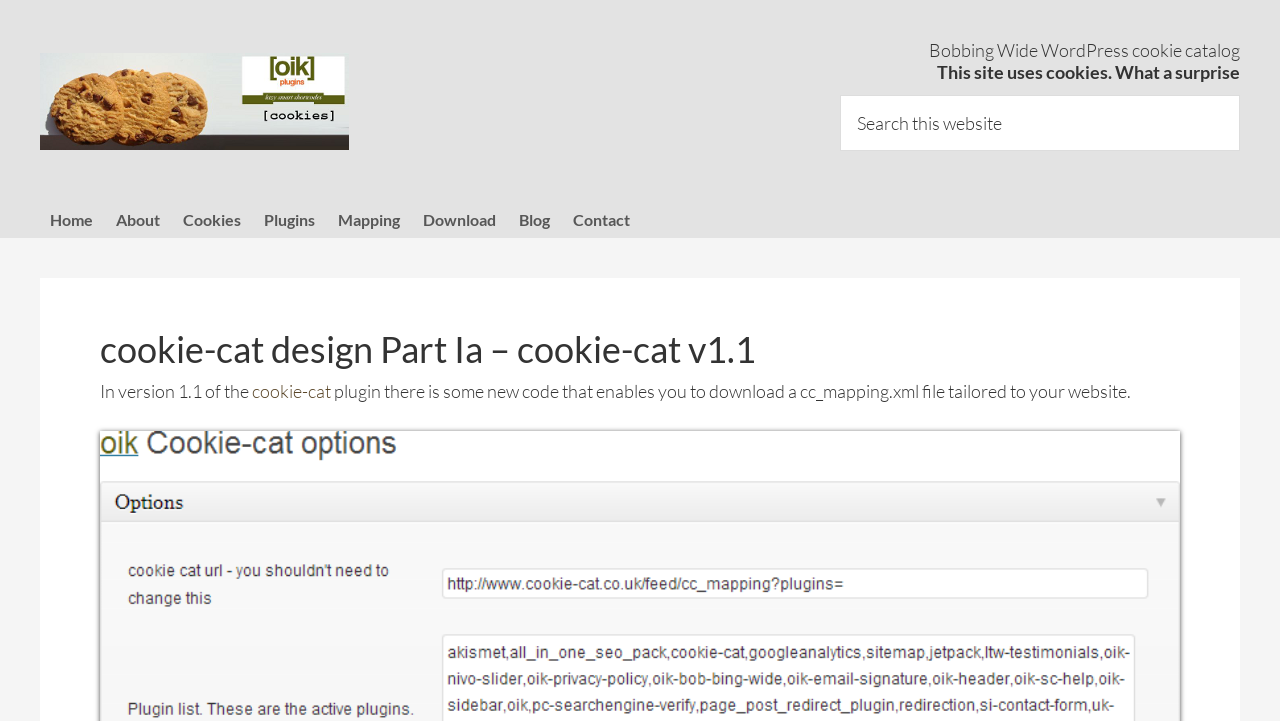Explain the contents of the webpage comprehensively.

The webpage is about cookie-cat design, specifically Part Ia and version 1.1. At the top left, there is a link to "cookie-cat". Below it, there is a heading "Bobbing Wide" and a statement "This site uses cookies. What a surprise". 

On the right side, there is a search bar with a search box and a "Search" button. 

Below the top section, there is a main navigation menu with 8 links: "Home", "About", "Cookies", "Plugins", "Mapping", "Download", "Blog", and "Contact". 

Under the navigation menu, there is a section with a heading "cookie-cat design Part Ia – cookie-cat v1.1". Below the heading, there is a paragraph of text describing the new features in version 1.1 of the cookie-cat plugin, including the ability to download a customized cc_mapping.xml file. The paragraph also includes a link to "cookie-cat".